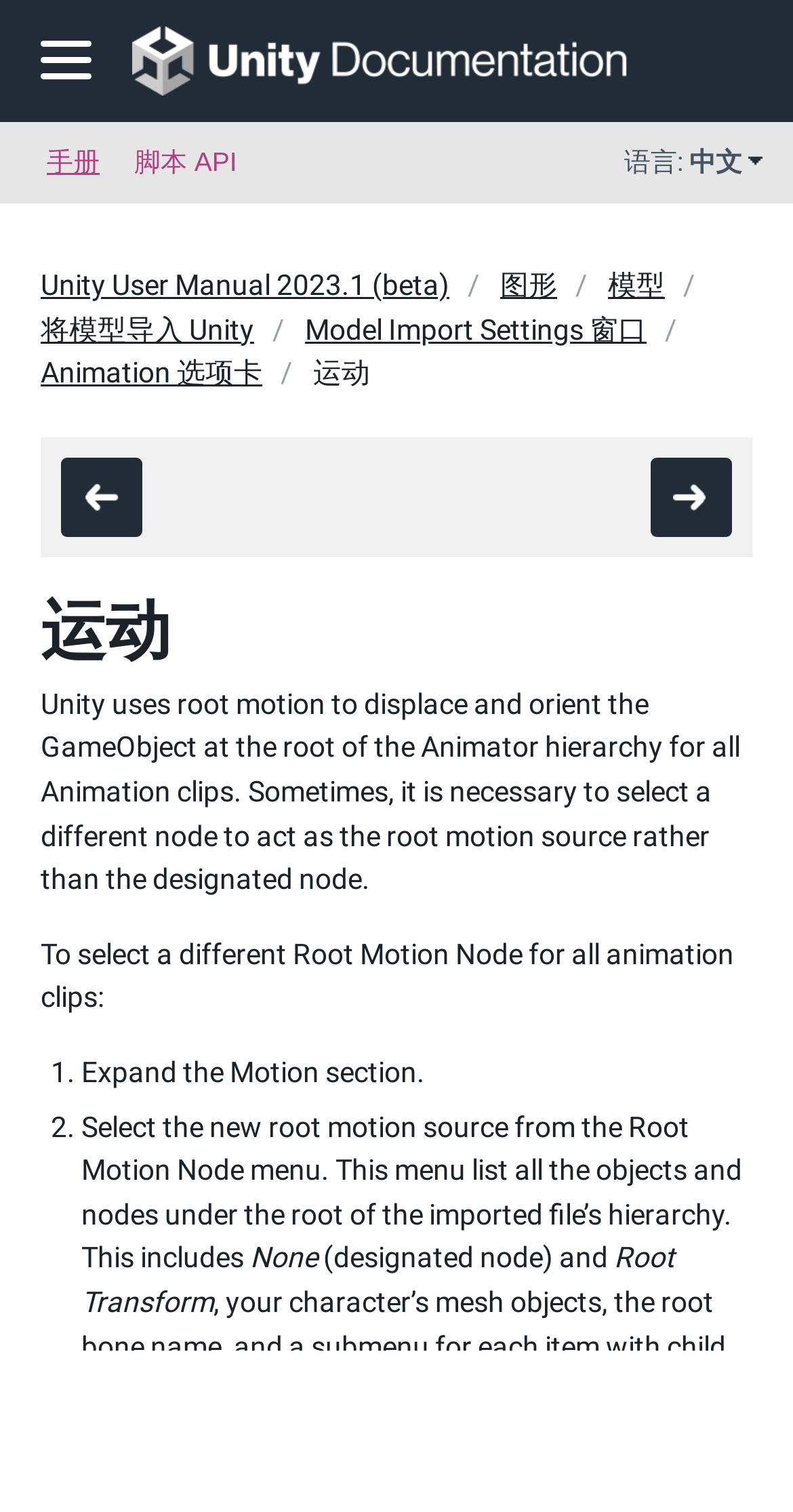Based on the element description "Model Import Settings 窗口", predict the bounding box coordinates of the UI element.

[0.385, 0.204, 0.815, 0.233]